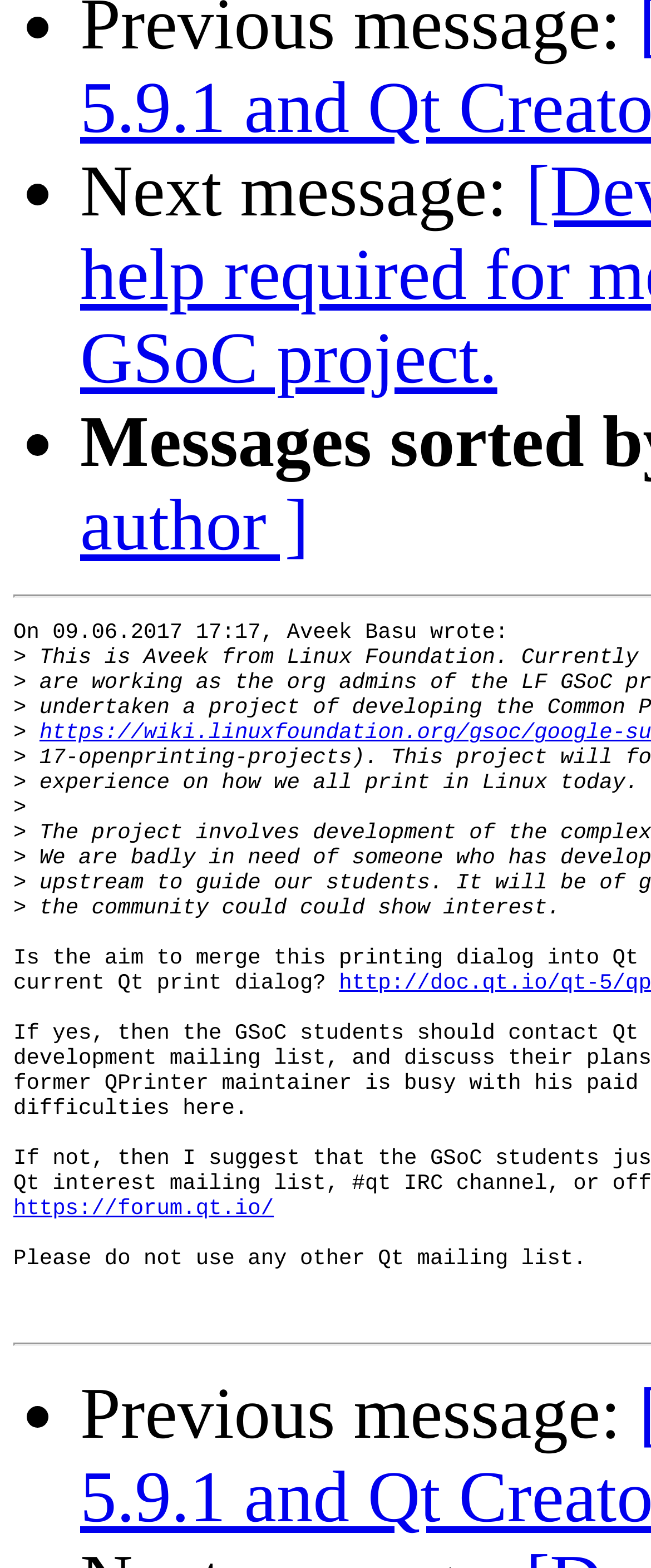From the webpage screenshot, identify the region described by Imprint. Provide the bounding box coordinates as (top-left x, top-left y, bottom-right x, bottom-right y), with each value being a floating point number between 0 and 1.

None